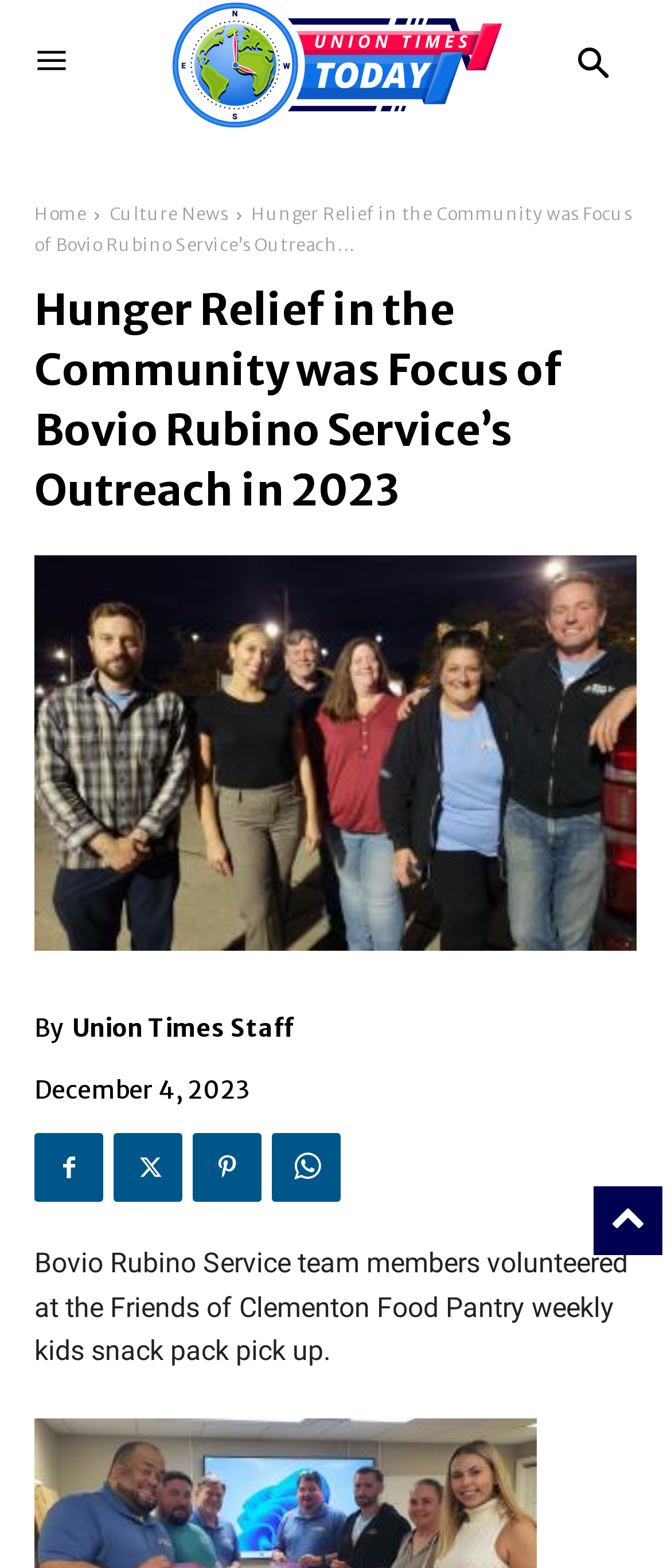Provide a short, one-word or phrase answer to the question below:
How many social media links are there?

4